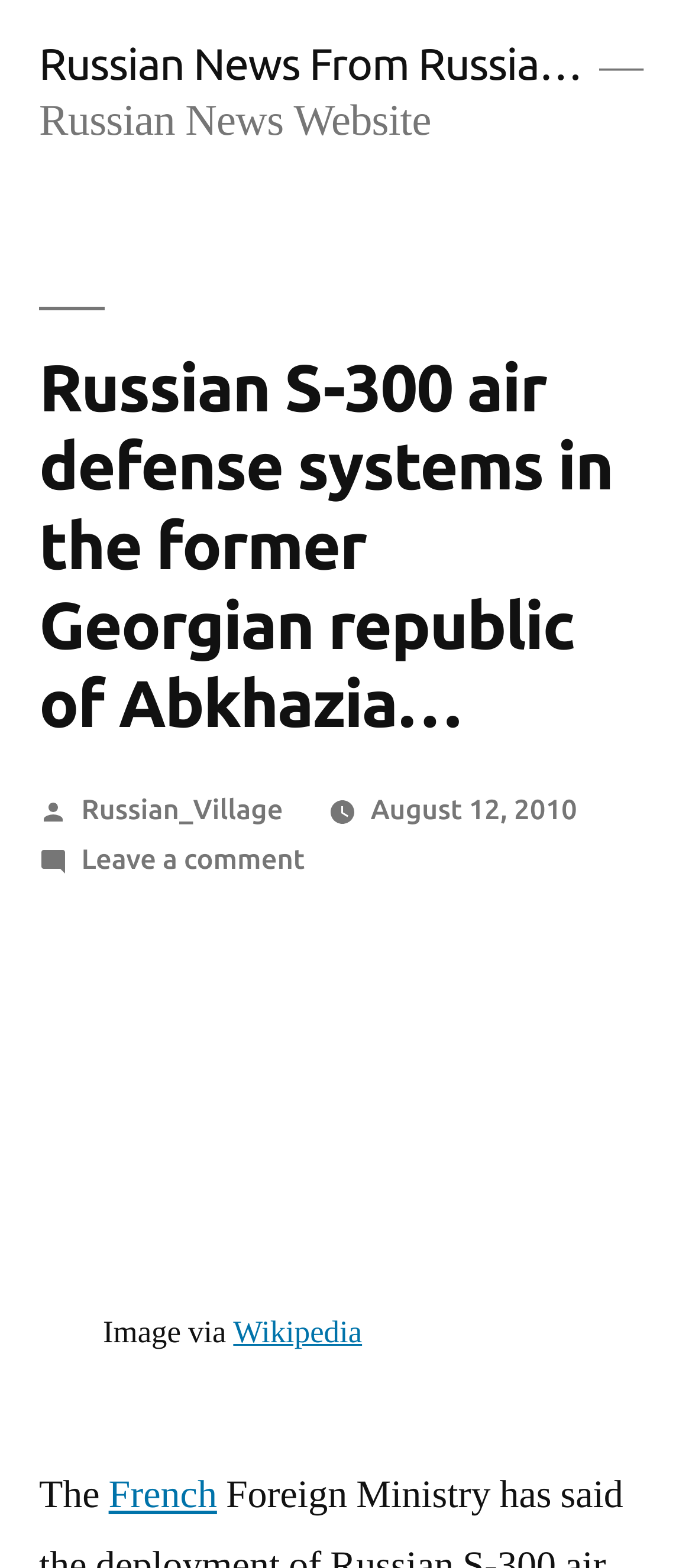Locate the headline of the webpage and generate its content.

Russian S-300 air defense systems in the former Georgian republic of Abkhazia…